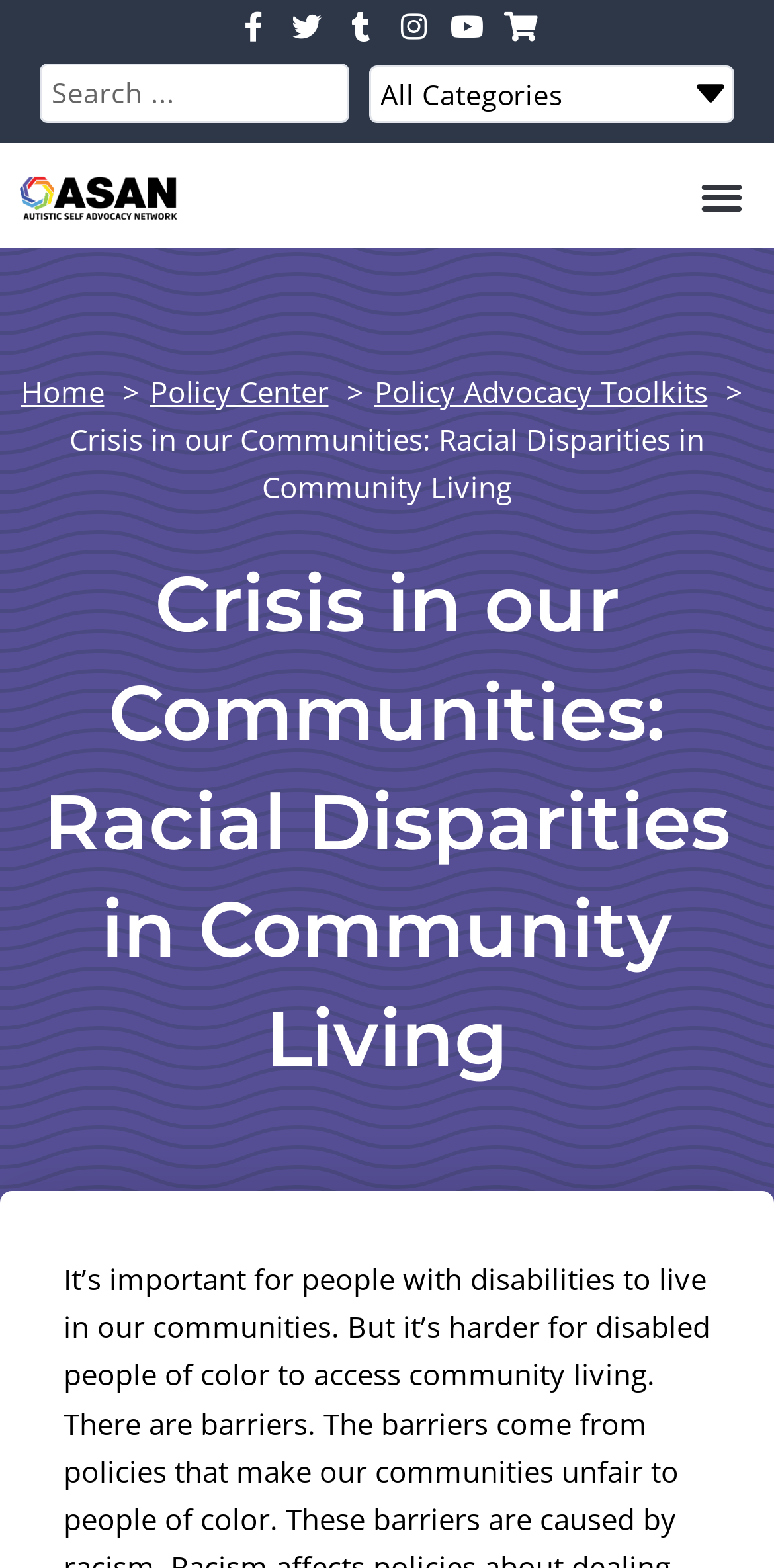Identify the bounding box coordinates of the area that should be clicked in order to complete the given instruction: "Search for something". The bounding box coordinates should be four float numbers between 0 and 1, i.e., [left, top, right, bottom].

[0.051, 0.041, 0.949, 0.079]